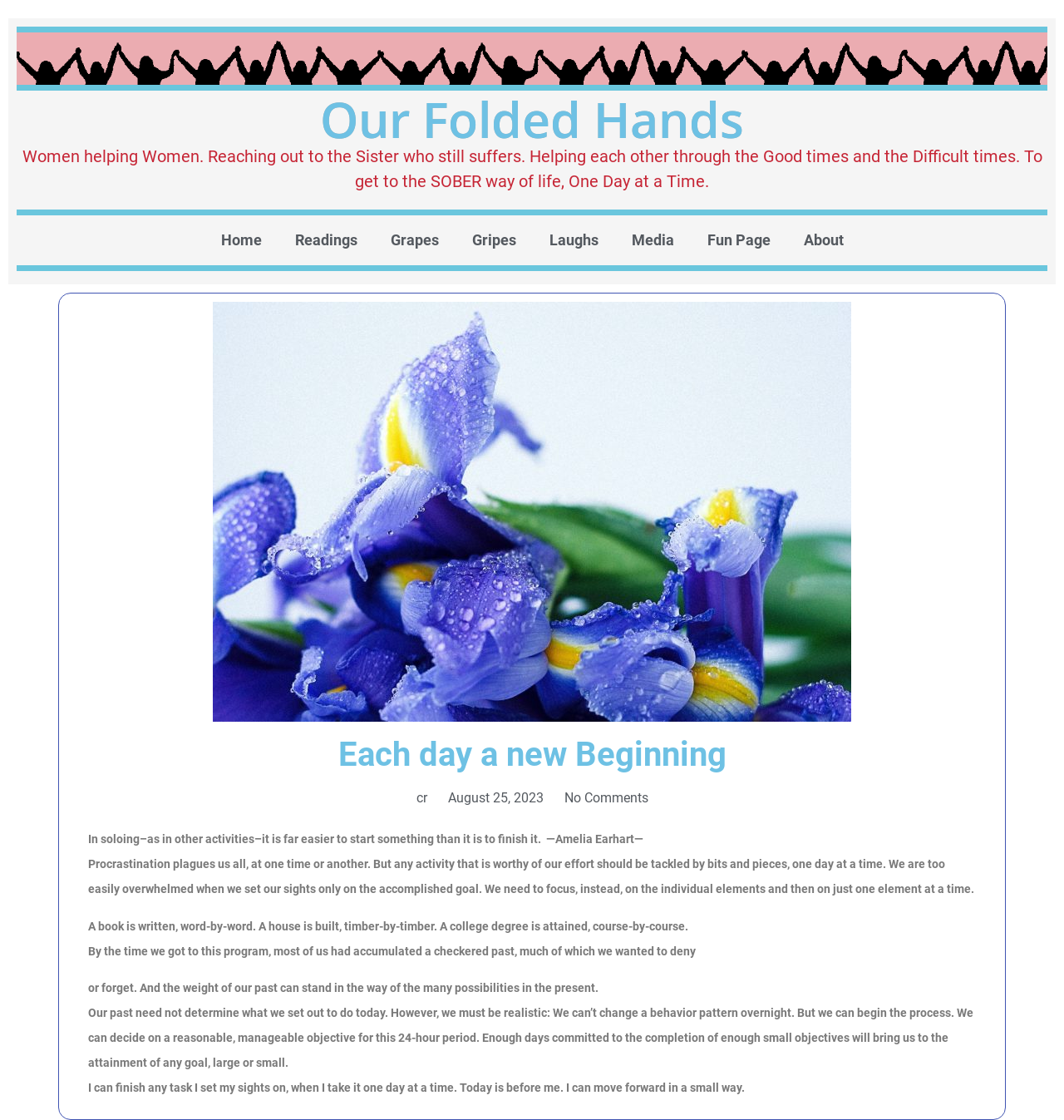Identify the bounding box coordinates for the element you need to click to achieve the following task: "Click on the 'Home' link". Provide the bounding box coordinates as four float numbers between 0 and 1, in the form [left, top, right, bottom].

[0.192, 0.198, 0.261, 0.232]